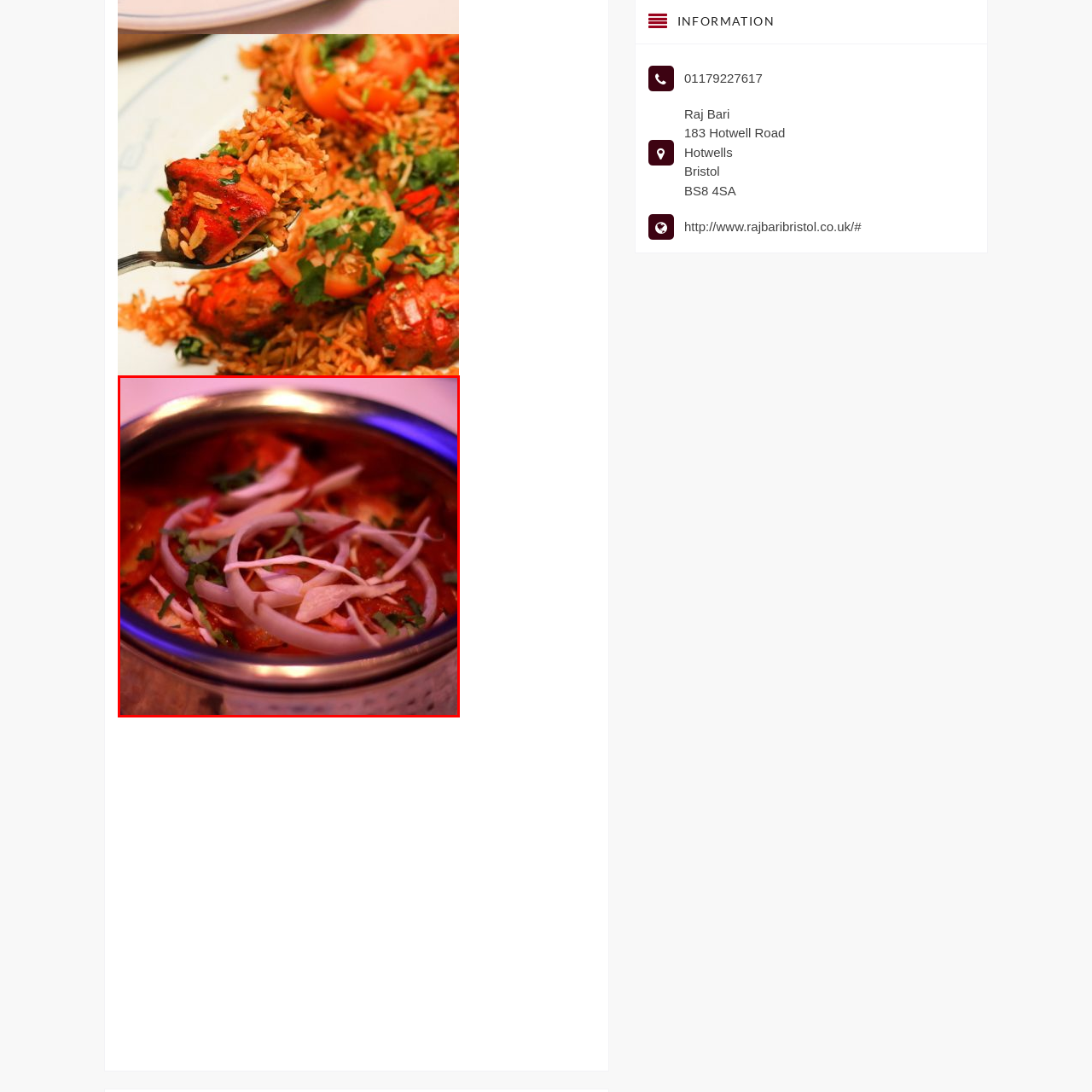Focus on the image within the purple boundary, What type of cuisine is reminiscent of the dish? 
Answer briefly using one word or phrase.

South Asian